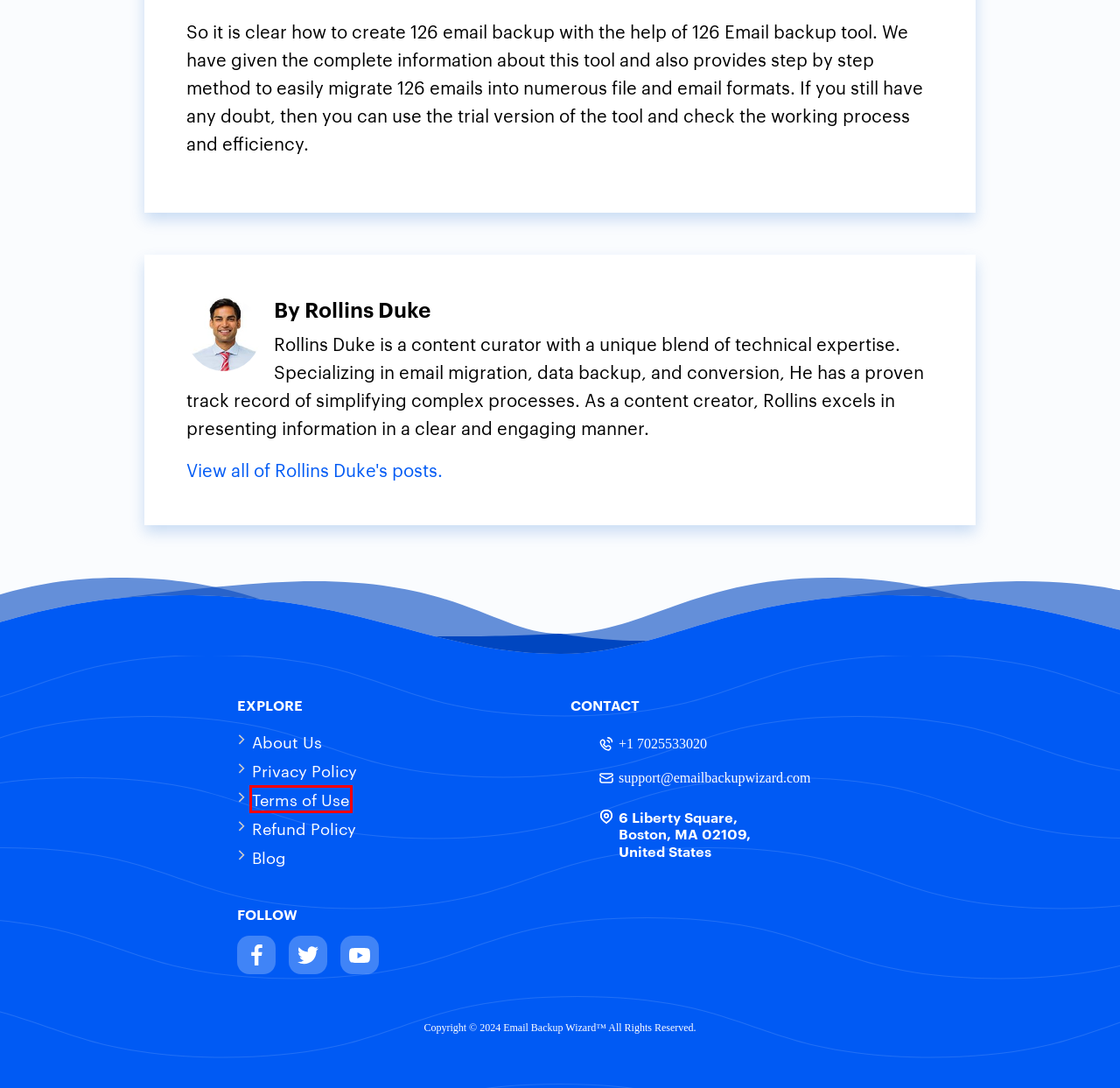Given a screenshot of a webpage with a red bounding box around an element, choose the most appropriate webpage description for the new page displayed after clicking the element within the bounding box. Here are the candidates:
A. Email Backup Wizard to Download Emails from Webmail, Cloud, Web Email Services
B. Backup Mail.Ru Emails along with Attachments - Mail.Ru Backup Solution
C. About Us — Learn Everything About Our Company
D. Terms of USE - Emailbackupwizard
E. Privacy Policy - EmailBackupWizard
F. Refund Policy - EmailBackupWizard
G. Live Chat Support
H. Email Backup Wizard

D